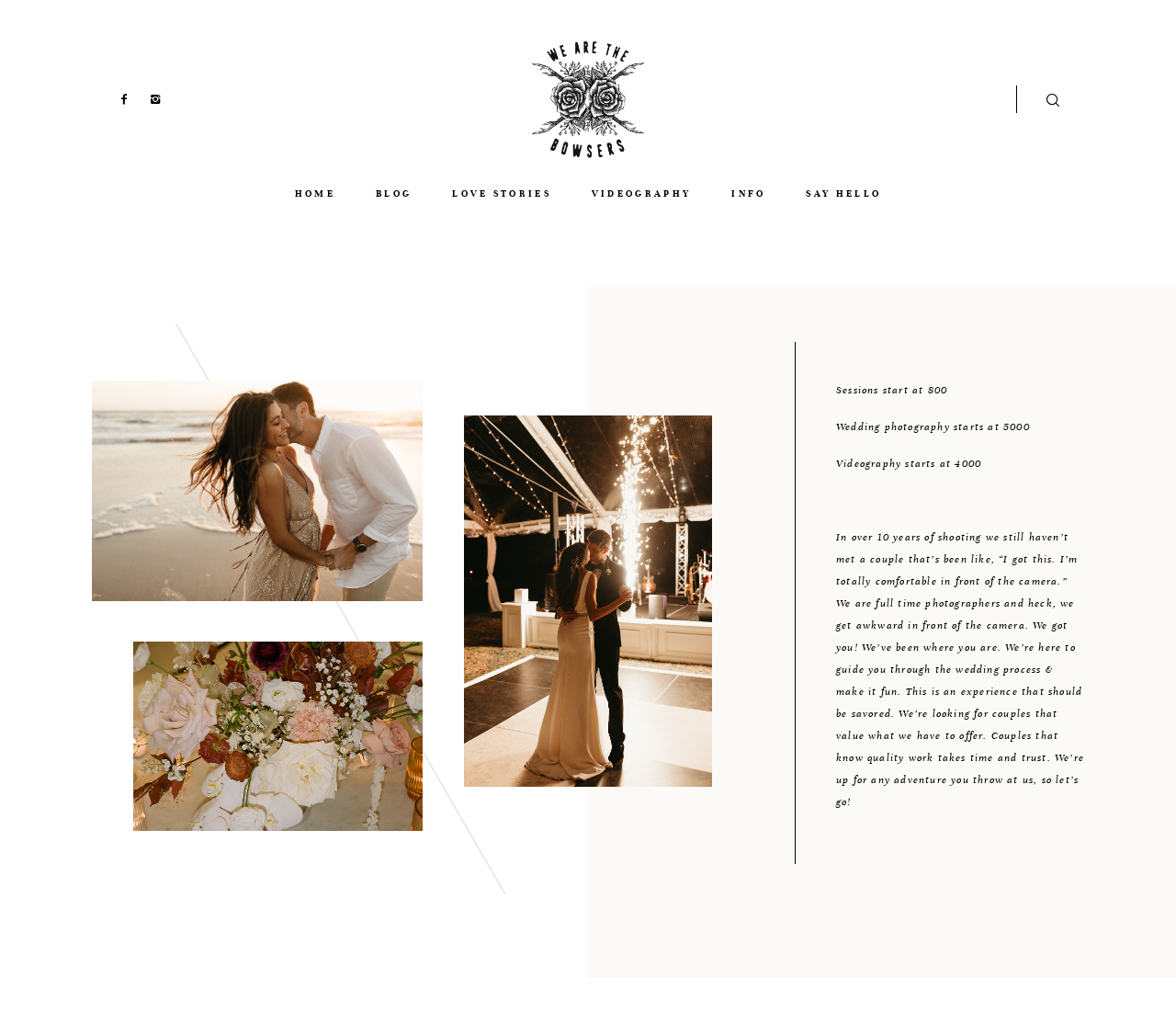What is the starting price of videography?
Answer the question based on the image using a single word or a brief phrase.

4000